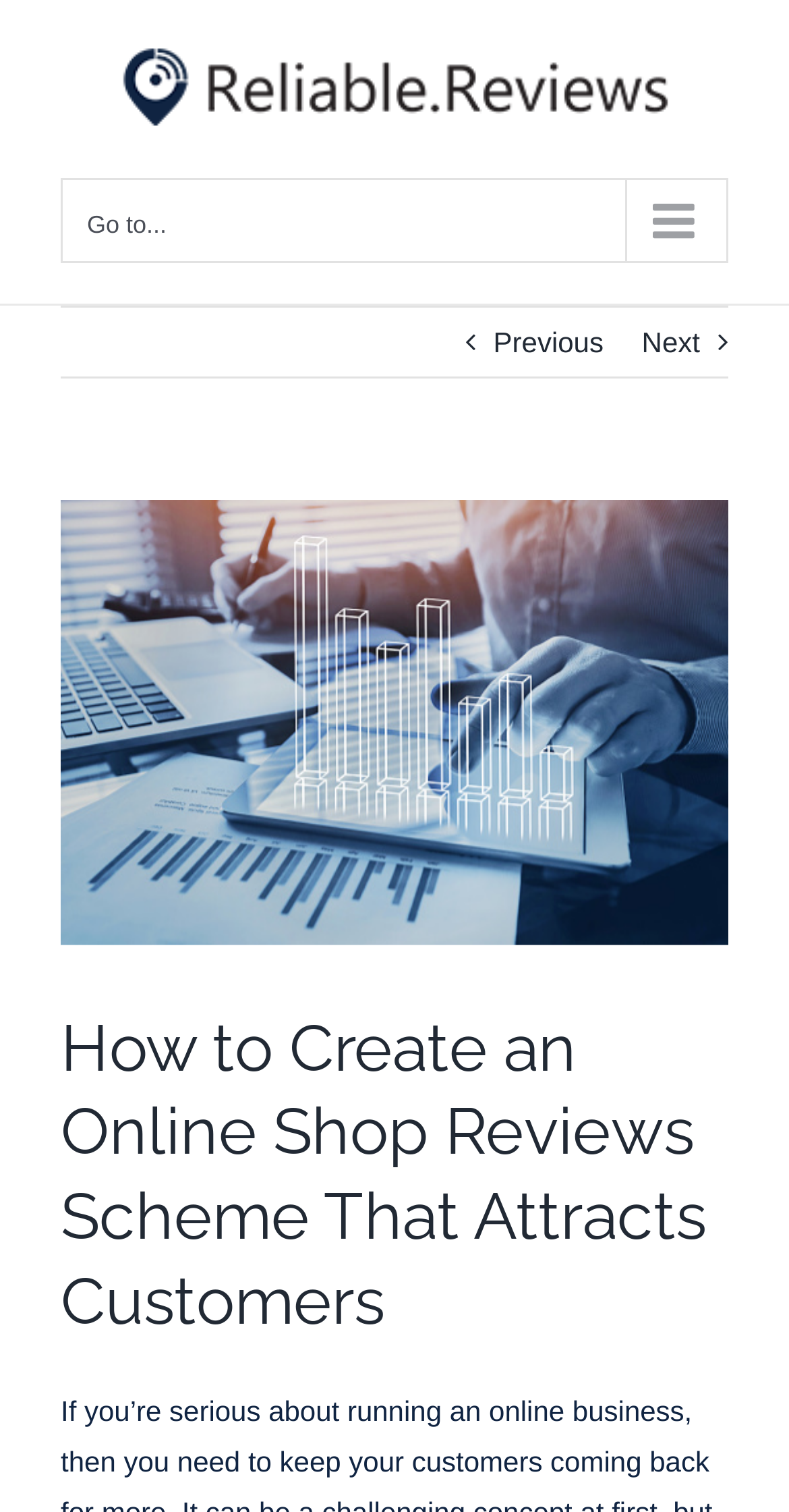Create a detailed description of the webpage's content and layout.

The webpage appears to be an article or blog post about creating an online shop reviews scheme that attracts customers. At the top left of the page, there is a logo of "Reliable Reviews" with a link to the homepage. Next to the logo, there is a mobile navigation menu button labeled "Go to..." with an arrow icon.

Below the navigation menu, there are two links, "Previous" and "Next", which are likely pagination controls. Underneath these links, there is a section dedicated to "Online Reviews Statistics". This section features an image with a caption "View Larger Image" and a link to view the image in a larger size.

The main content of the page is headed by a title "How to Create an Online Shop Reviews Scheme That Attracts Customers", which takes up a significant portion of the page. The meta description suggests that the article will provide guidance on keeping customers coming back to an online business, implying that the content will be informative and helpful to entrepreneurs and online business owners.